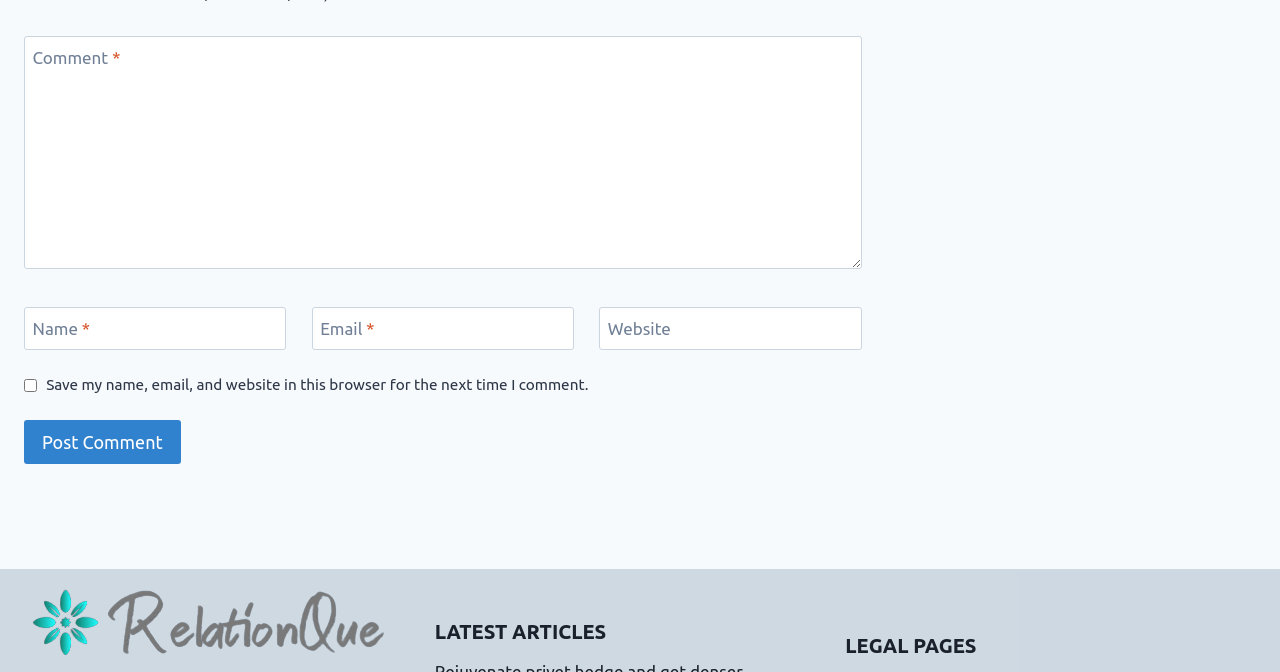What is the function of the 'Post Comment' button?
Using the visual information, answer the question in a single word or phrase.

Submit comment